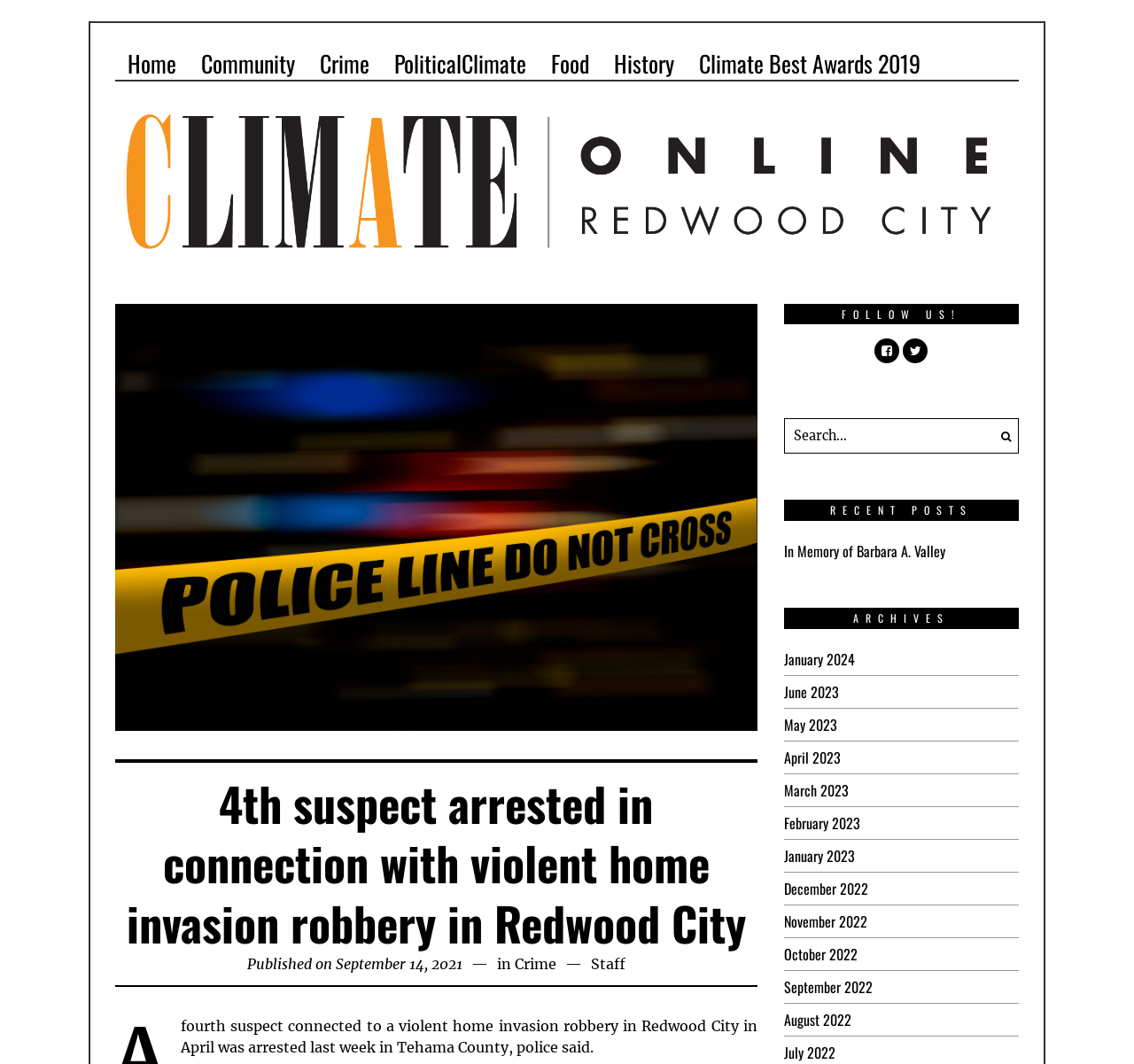How many social media links are there in the FOLLOW US section?
From the details in the image, provide a complete and detailed answer to the question.

I counted the number of social media links in the FOLLOW US section by looking at the icons, and I found two links with the icons '' and ''.